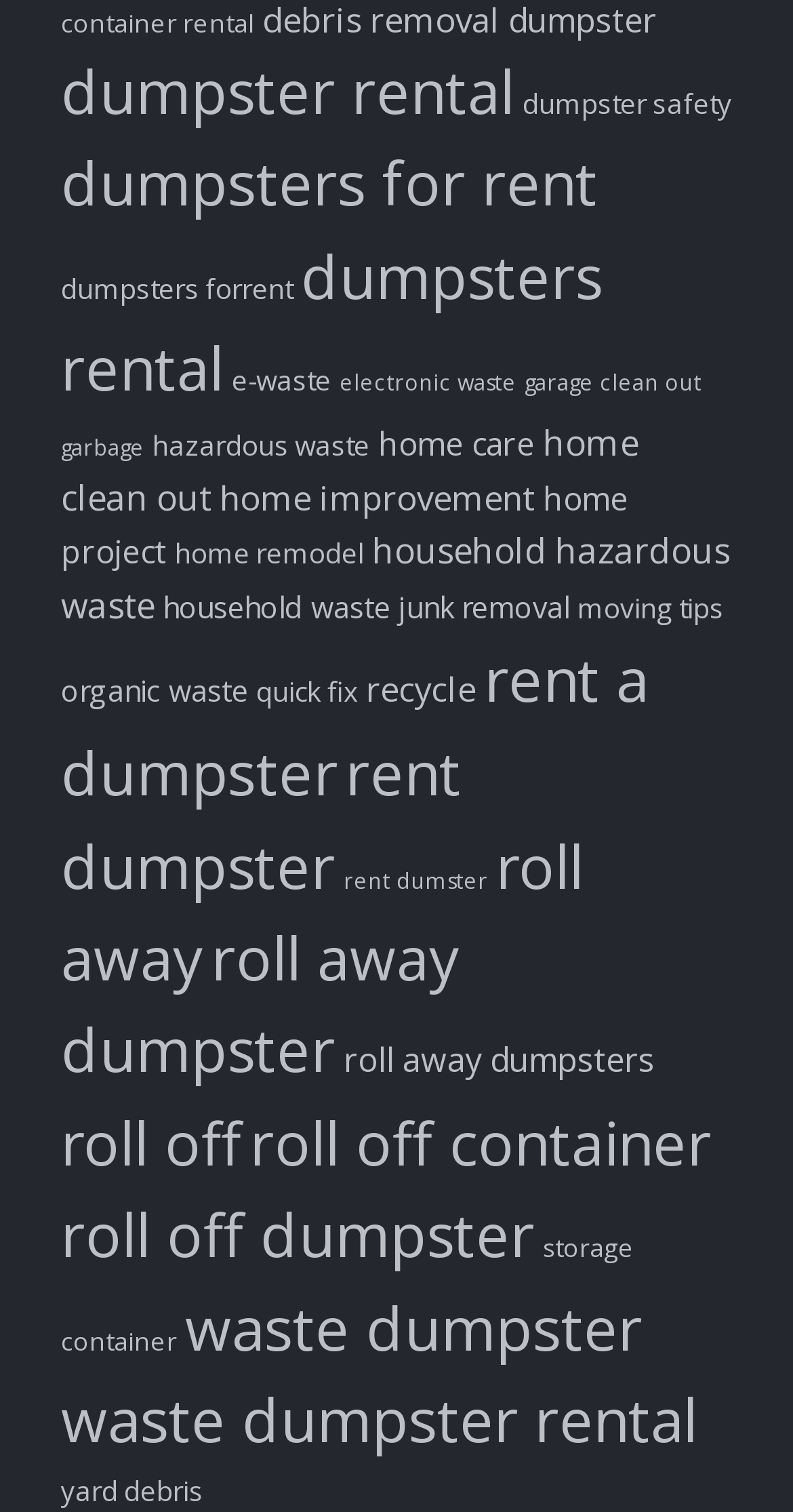Please identify the bounding box coordinates of the element I need to click to follow this instruction: "learn about electronic waste".

[0.428, 0.244, 0.651, 0.263]